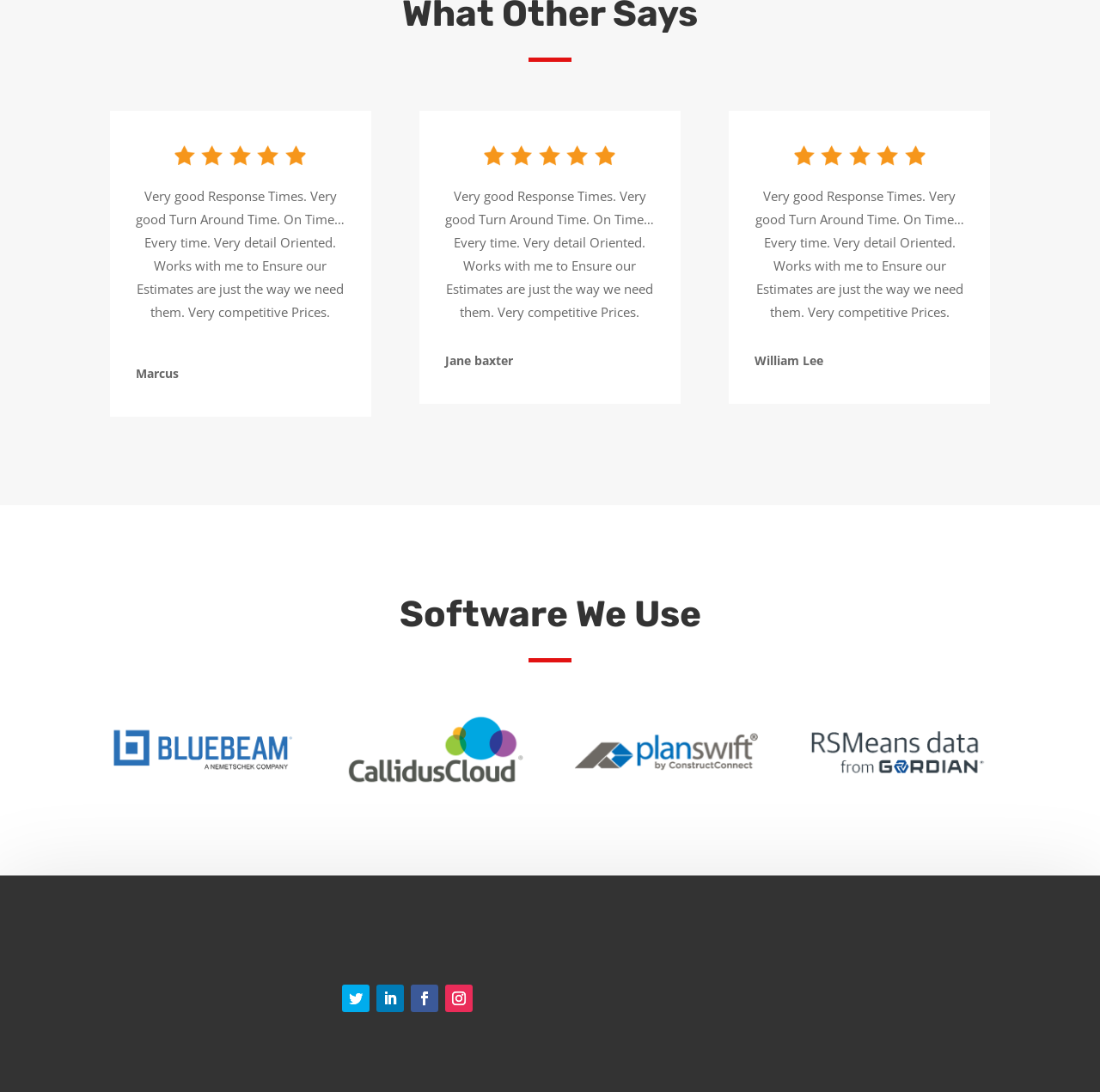What is the name of the service that includes MEP Estimation?
Please give a detailed and elaborate explanation in response to the question.

The services offered by the company are listed at the bottom of the webpage, and one of the services is 'Our Services', which includes MEP Estimation, Construction Estimation, Cost Estimation, and Architecture Services.